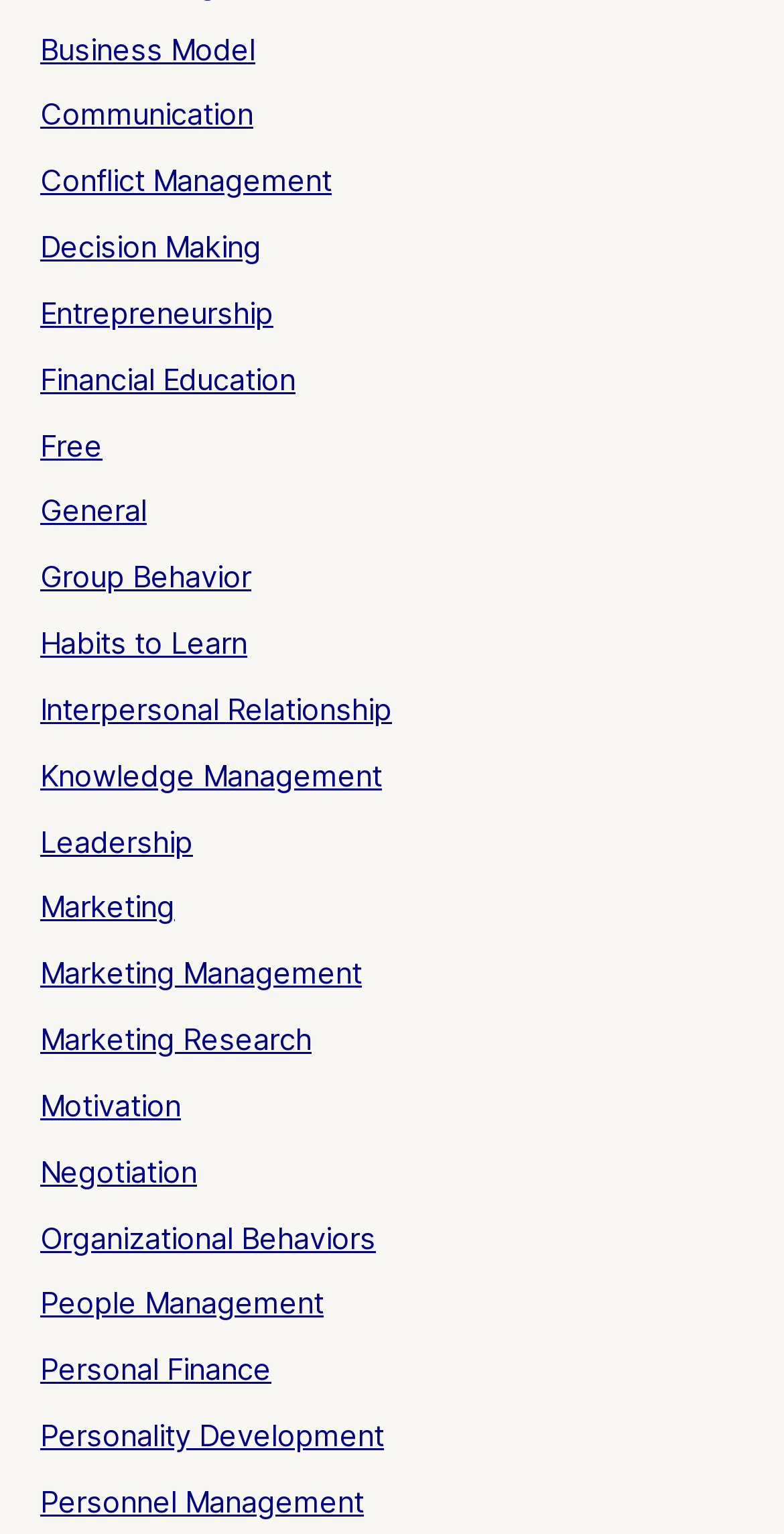What is the topic of the link at the top of the webpage?
Based on the image, give a one-word or short phrase answer.

Business Model